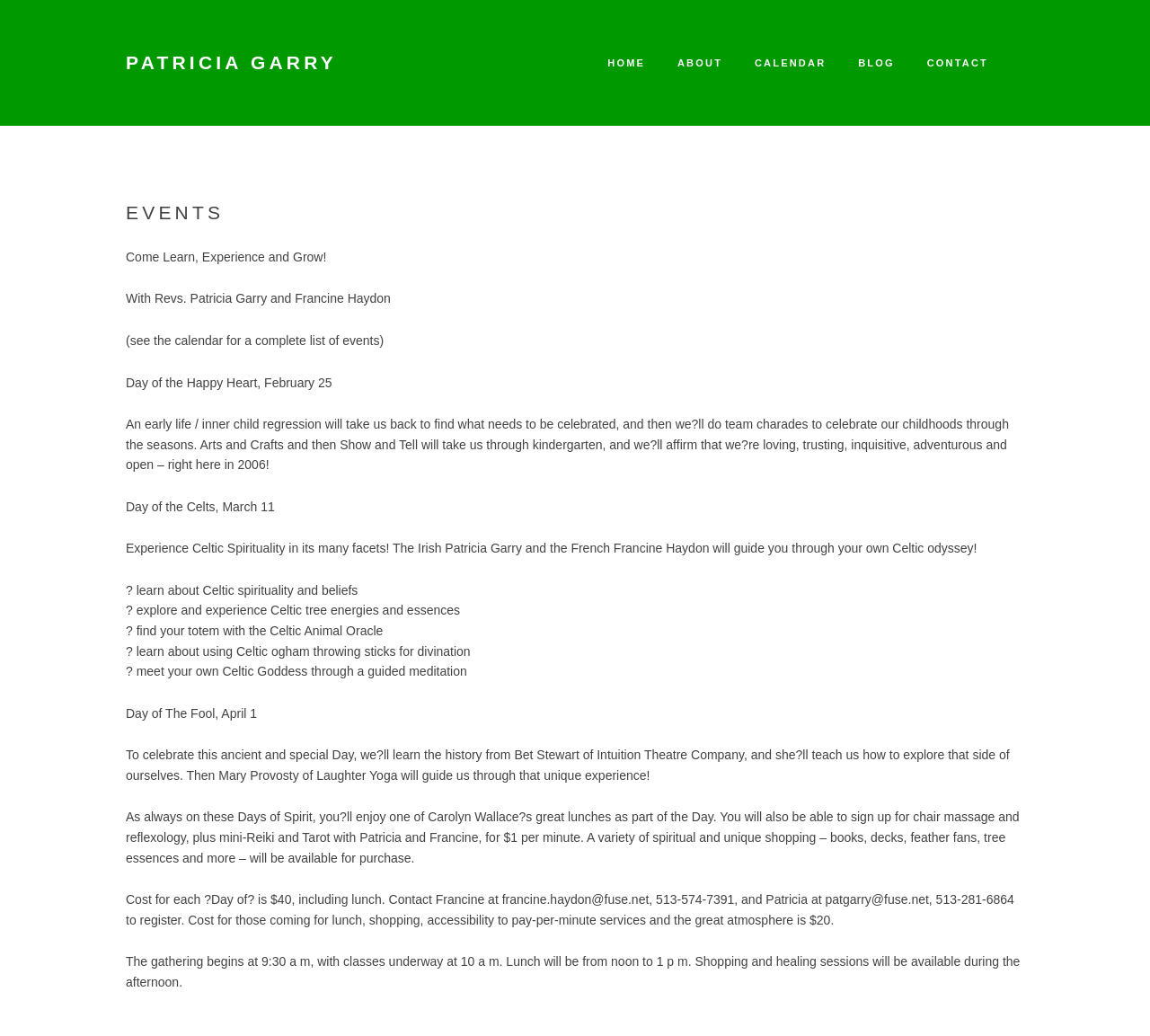Answer this question using a single word or a brief phrase:
How can I contact Francine to register for an event?

francine.haydon@fuse.net, 513-574-7391